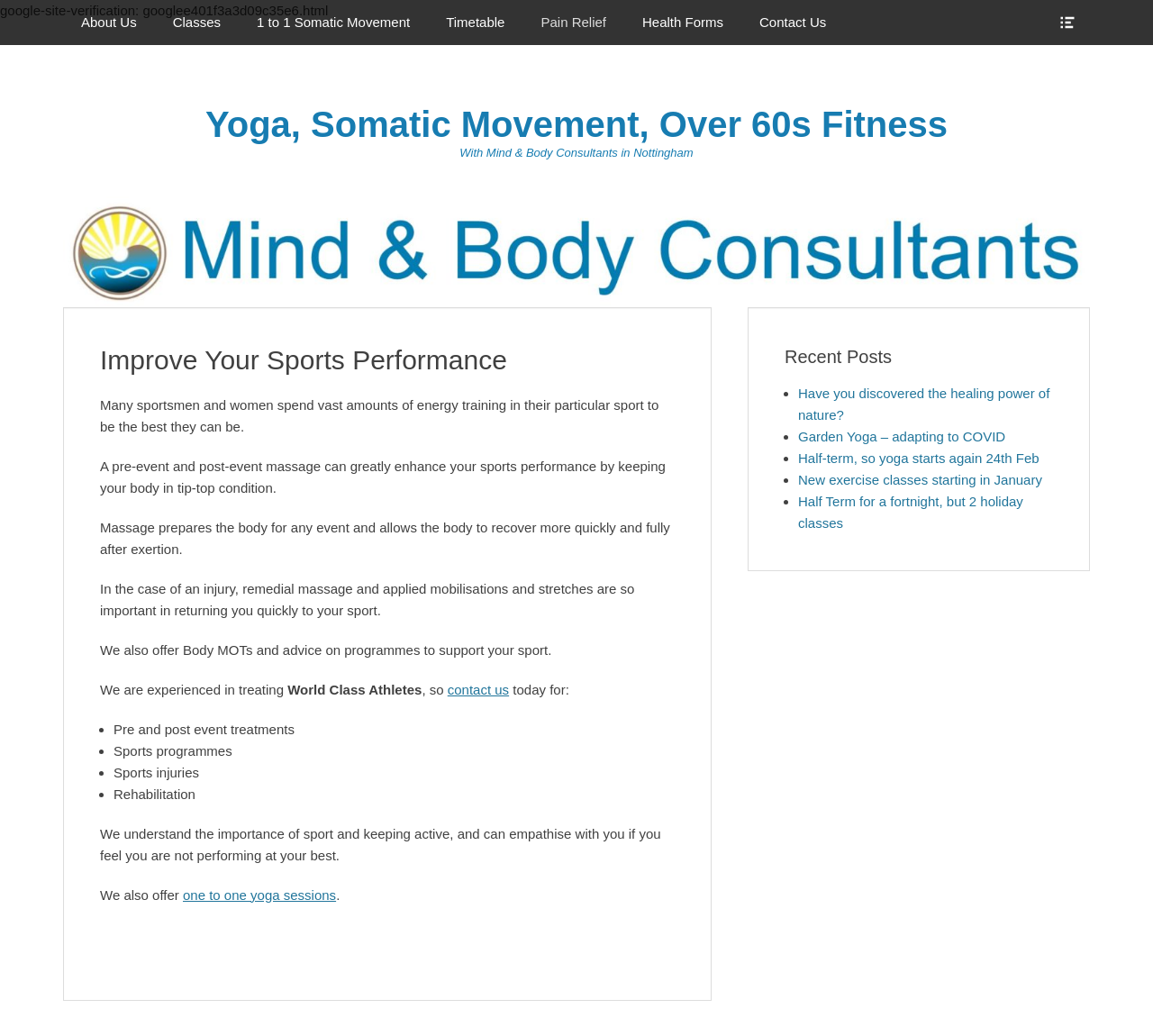Provide the bounding box coordinates of the area you need to click to execute the following instruction: "View the 'Recent Posts' section".

[0.68, 0.332, 0.913, 0.356]